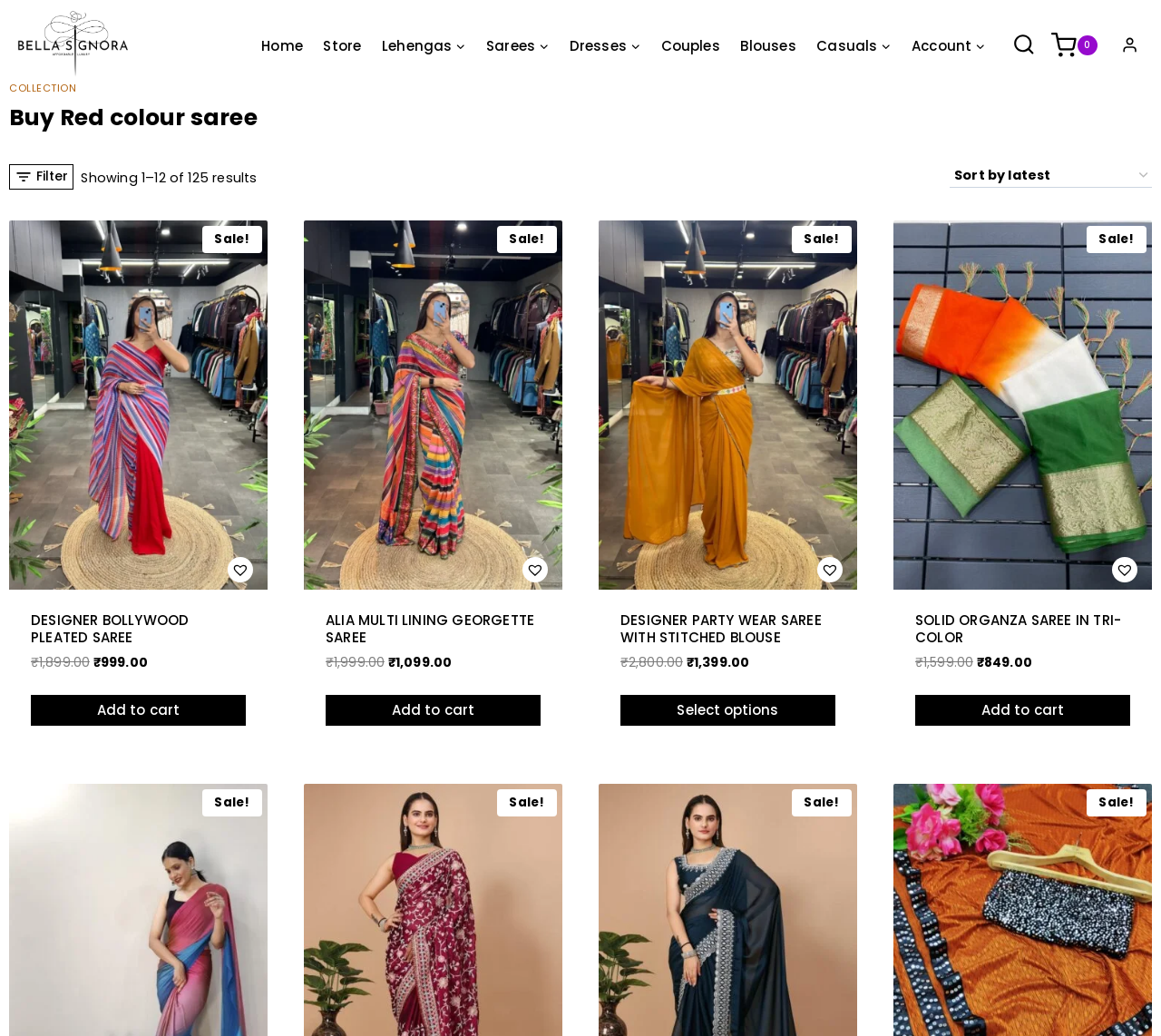Please determine the bounding box coordinates for the element that should be clicked to follow these instructions: "View the shopping cart".

[0.906, 0.032, 0.958, 0.056]